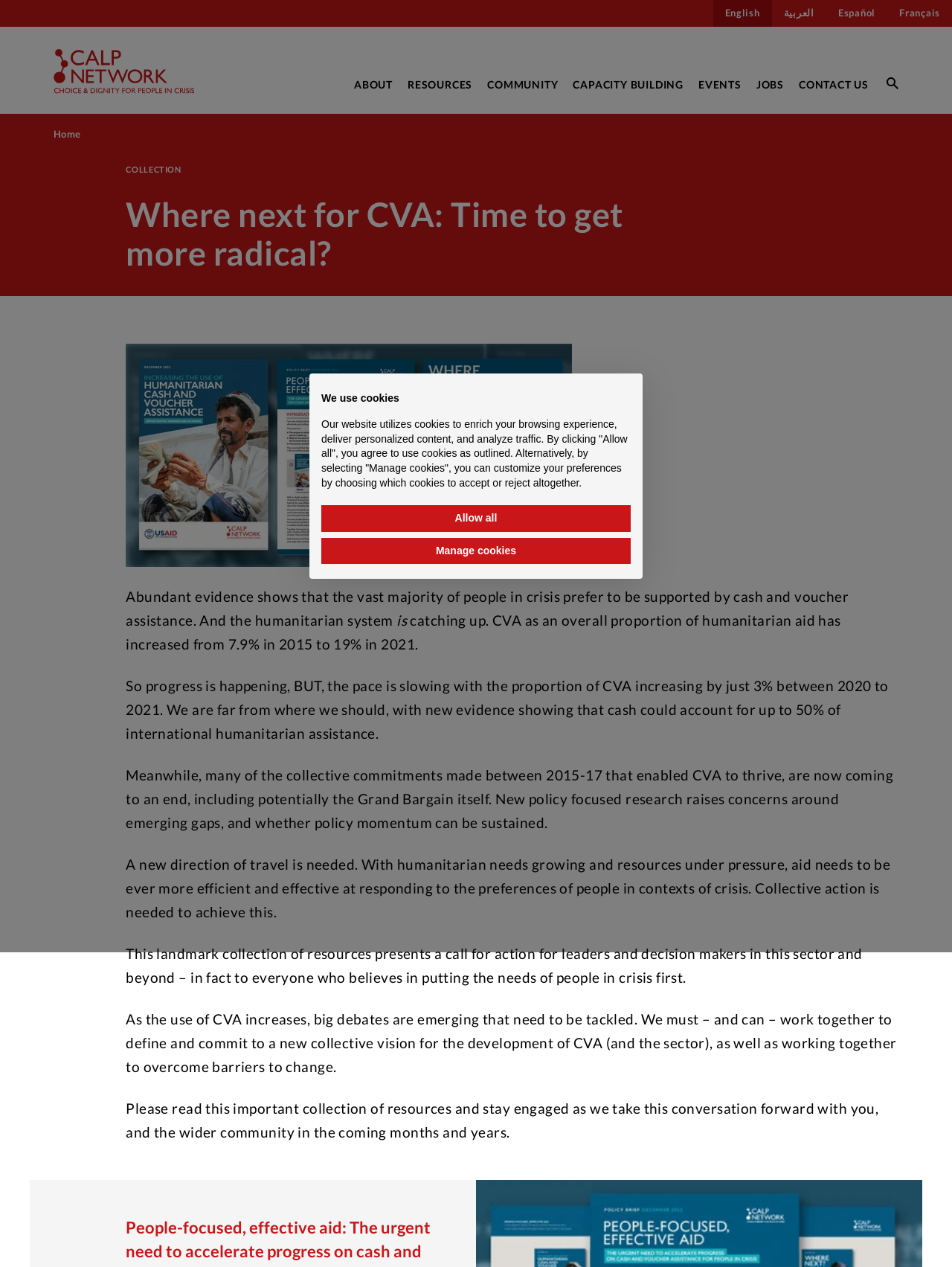Determine the bounding box coordinates for the UI element matching this description: "Jobs".

[0.794, 0.061, 0.823, 0.073]